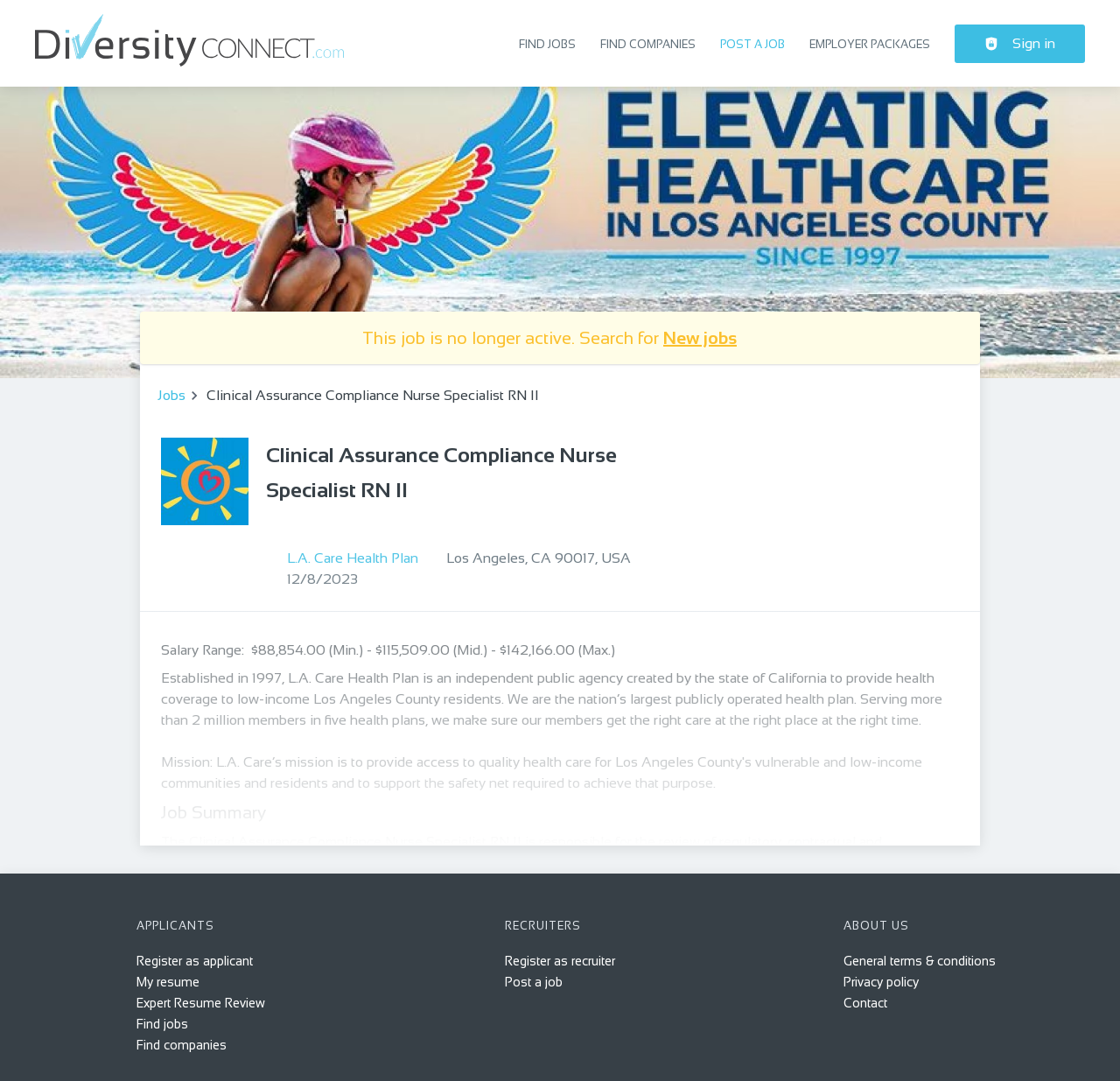Pinpoint the bounding box coordinates of the clickable element needed to complete the instruction: "Search for new jobs". The coordinates should be provided as four float numbers between 0 and 1: [left, top, right, bottom].

[0.592, 0.291, 0.658, 0.309]